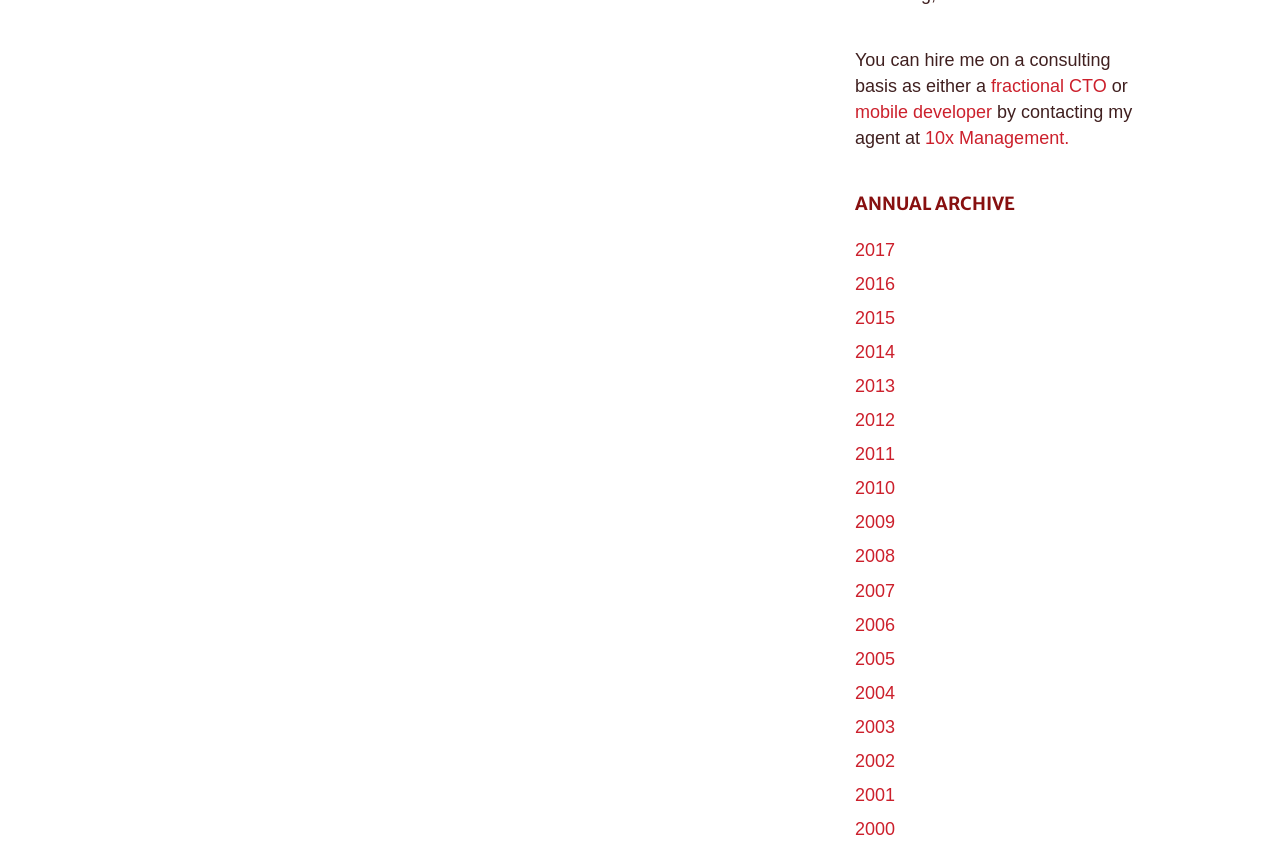Identify the bounding box coordinates necessary to click and complete the given instruction: "View 2000 archive".

[0.668, 0.963, 0.699, 0.986]